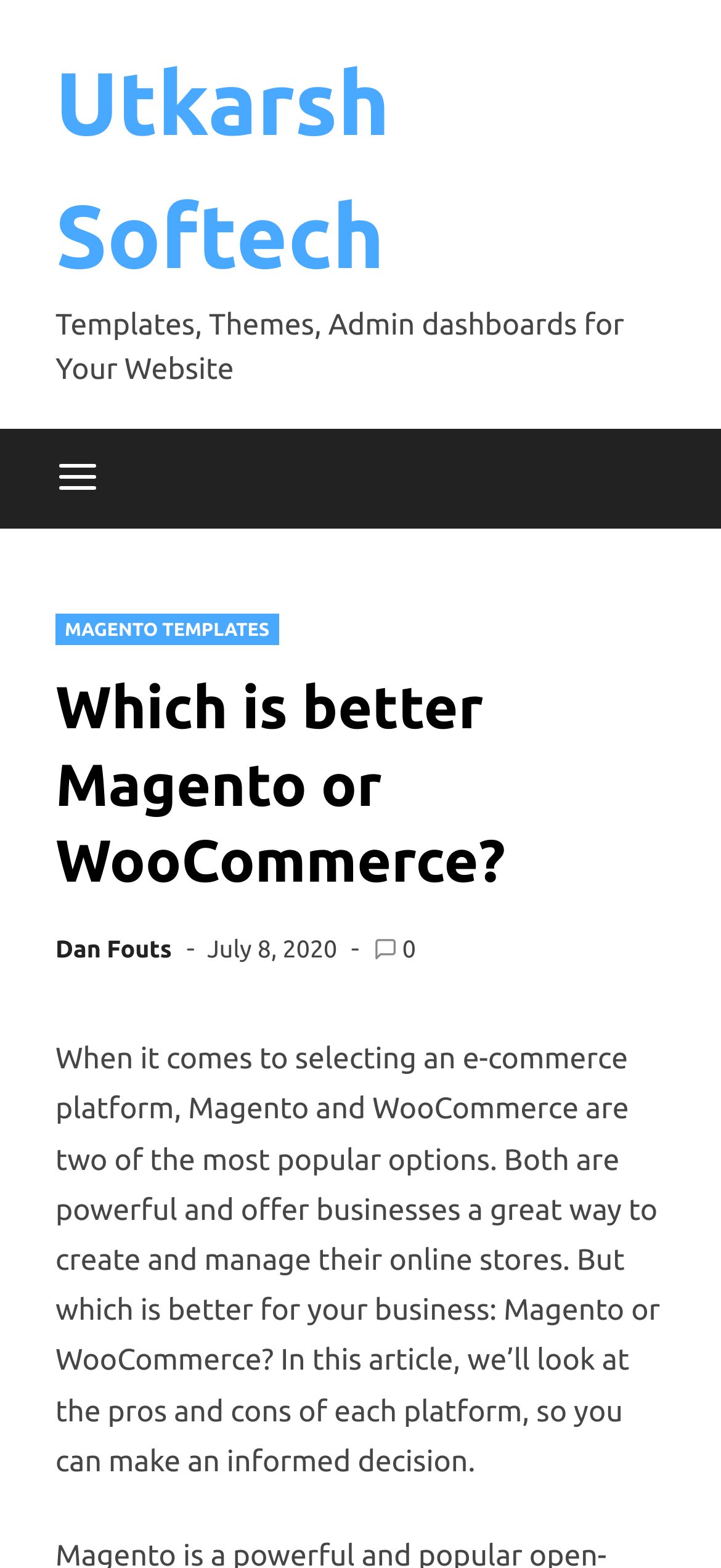Based on the image, give a detailed response to the question: Who is the author of the article?

The author of the article can be found by looking at the link 'Dan Fouts' which is located below the heading, indicating that Dan Fouts is the author of the article.